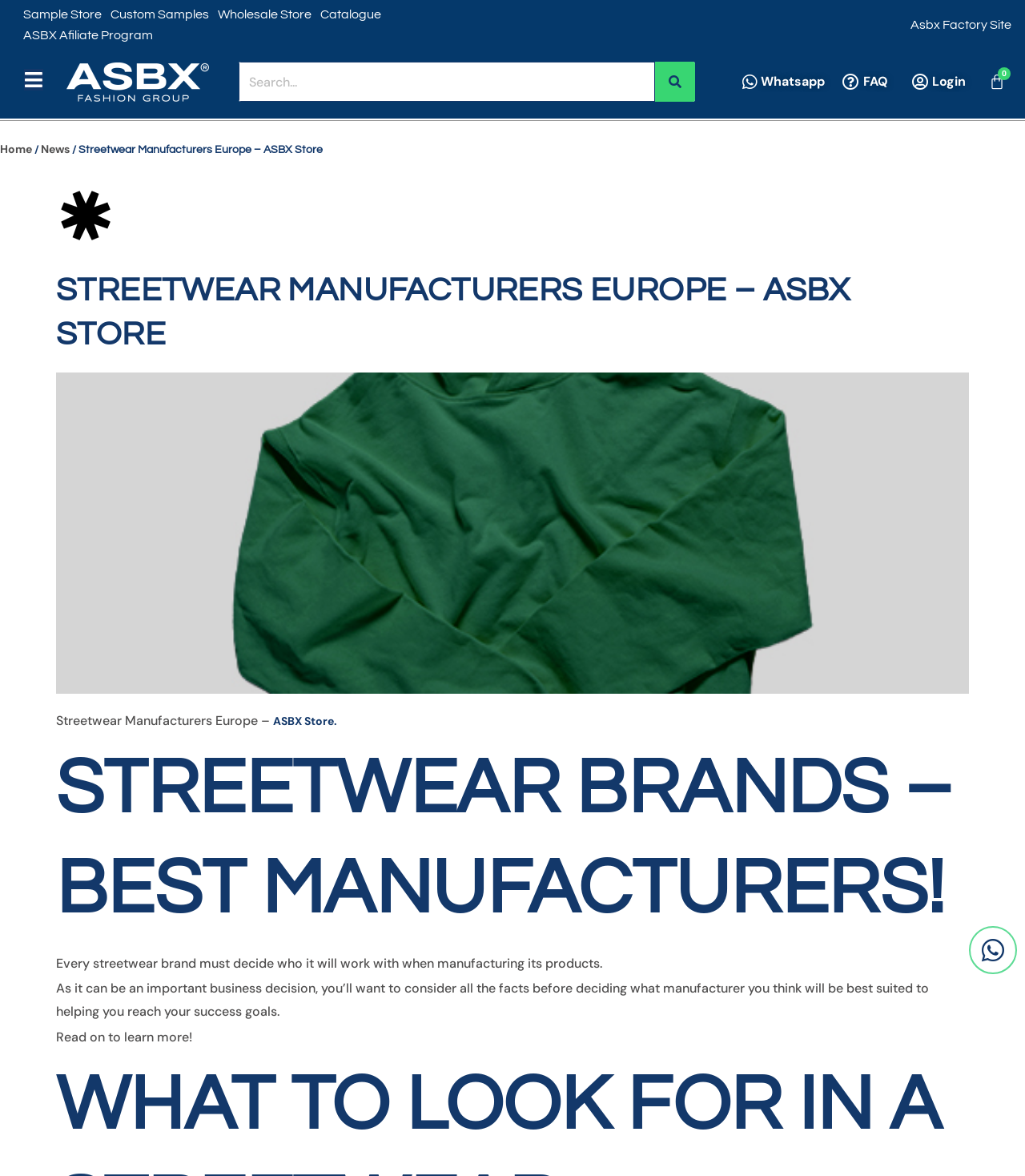Determine the bounding box of the UI element mentioned here: "Login". The coordinates must be in the format [left, top, right, bottom] with values ranging from 0 to 1.

[0.885, 0.061, 0.942, 0.078]